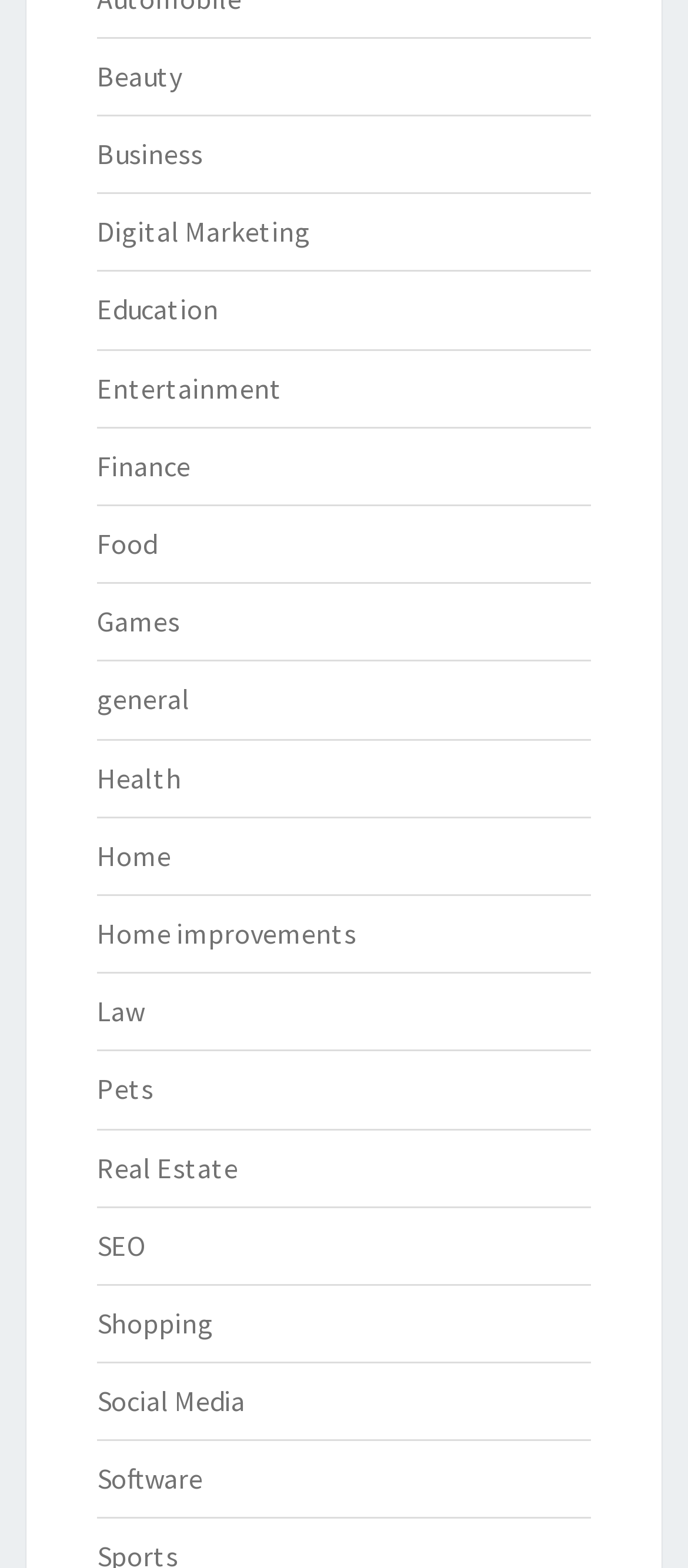Is there a category for Real Estate?
Please interpret the details in the image and answer the question thoroughly.

By scanning the links on the webpage, I find that there is a category specifically dedicated to Real Estate, which is located near the middle of the list.